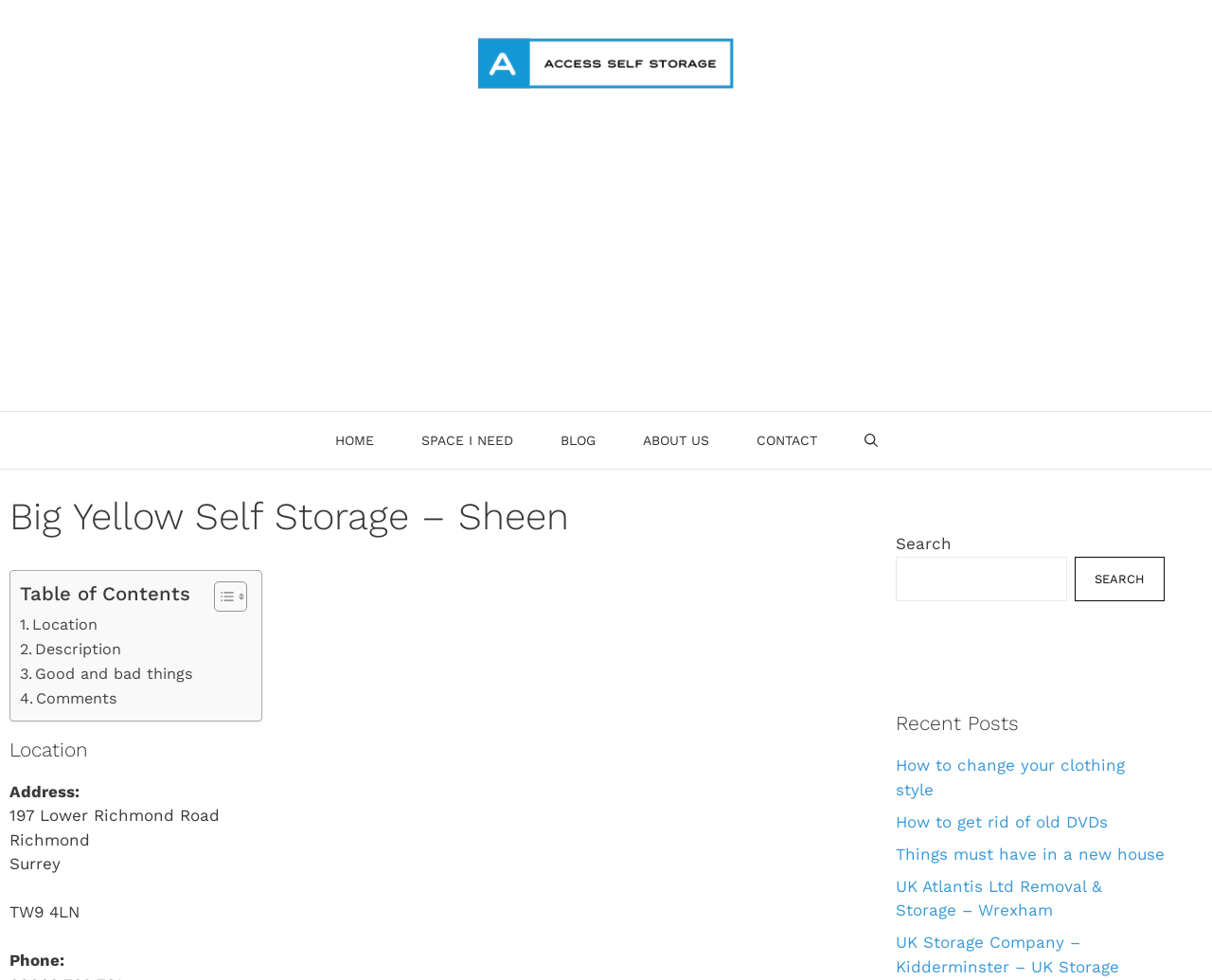What is the phone number of the storage location?
Answer the question with a detailed explanation, including all necessary information.

I found the phone number by looking at the section of the webpage that has the heading 'Location'. Under this heading, I saw the text 'Phone:' followed by the phone number '02088 789 781'.